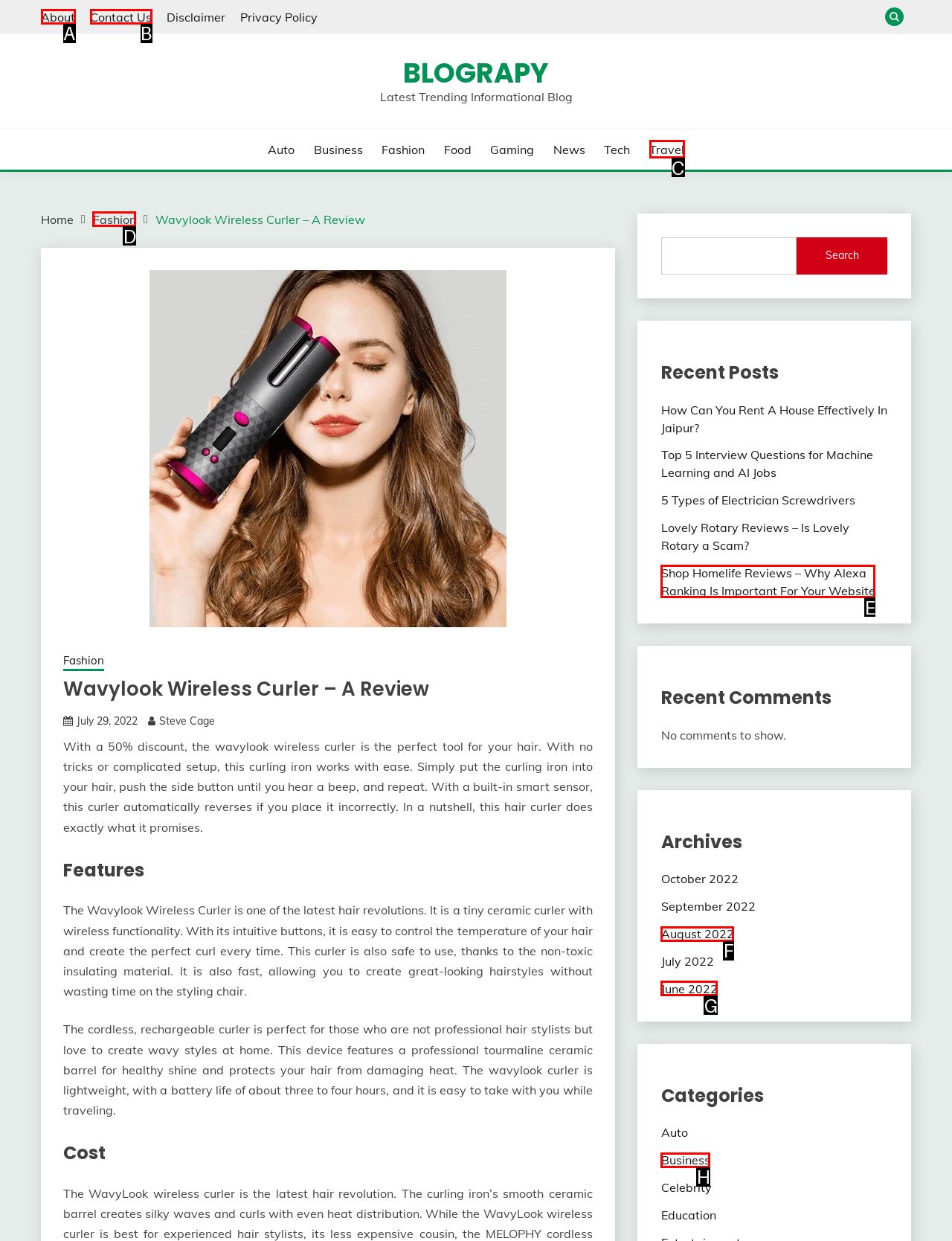Match the HTML element to the description: August 2022. Answer with the letter of the correct option from the provided choices.

F